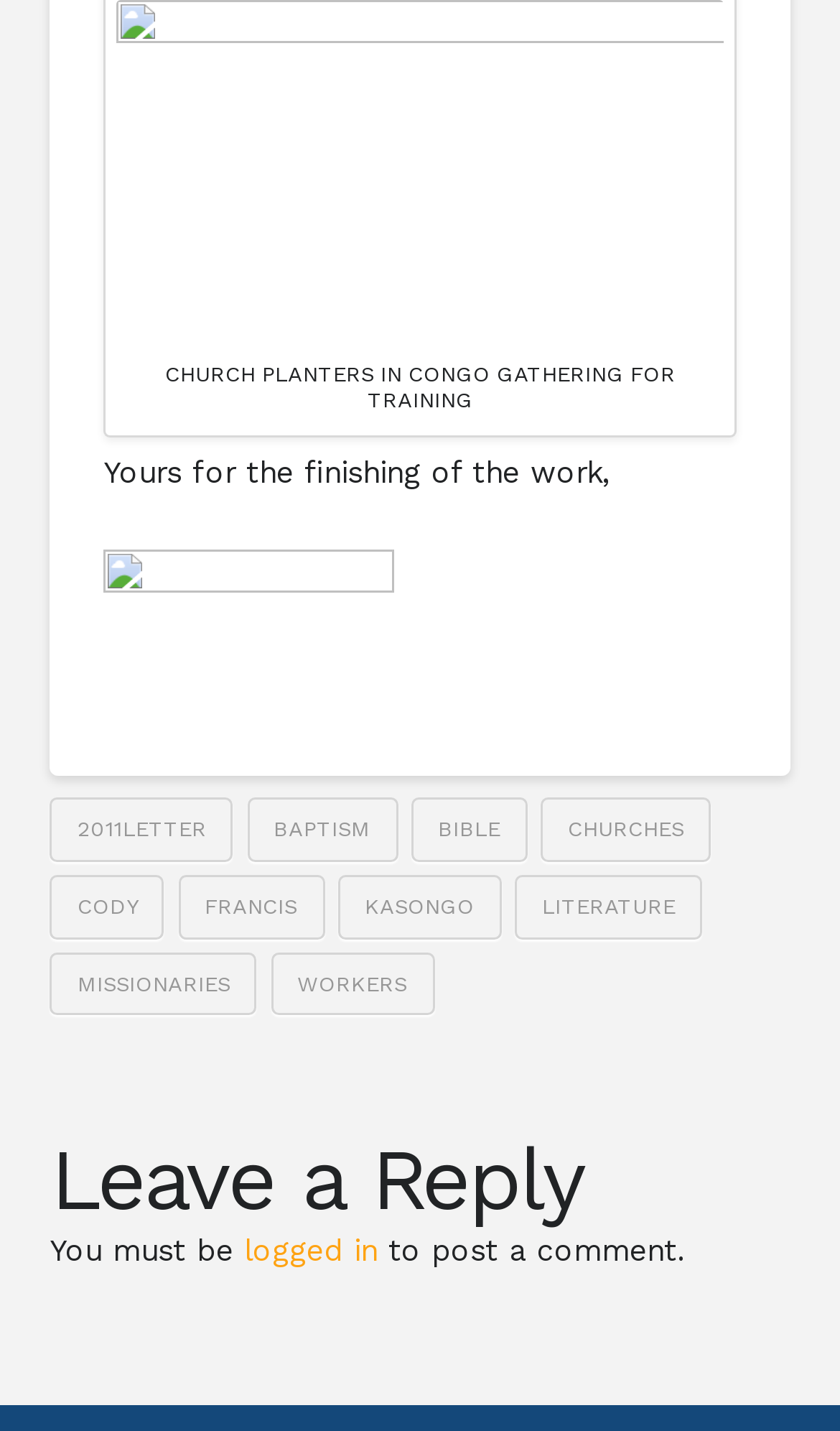How many images are on the webpage?
Please answer using one word or phrase, based on the screenshot.

2